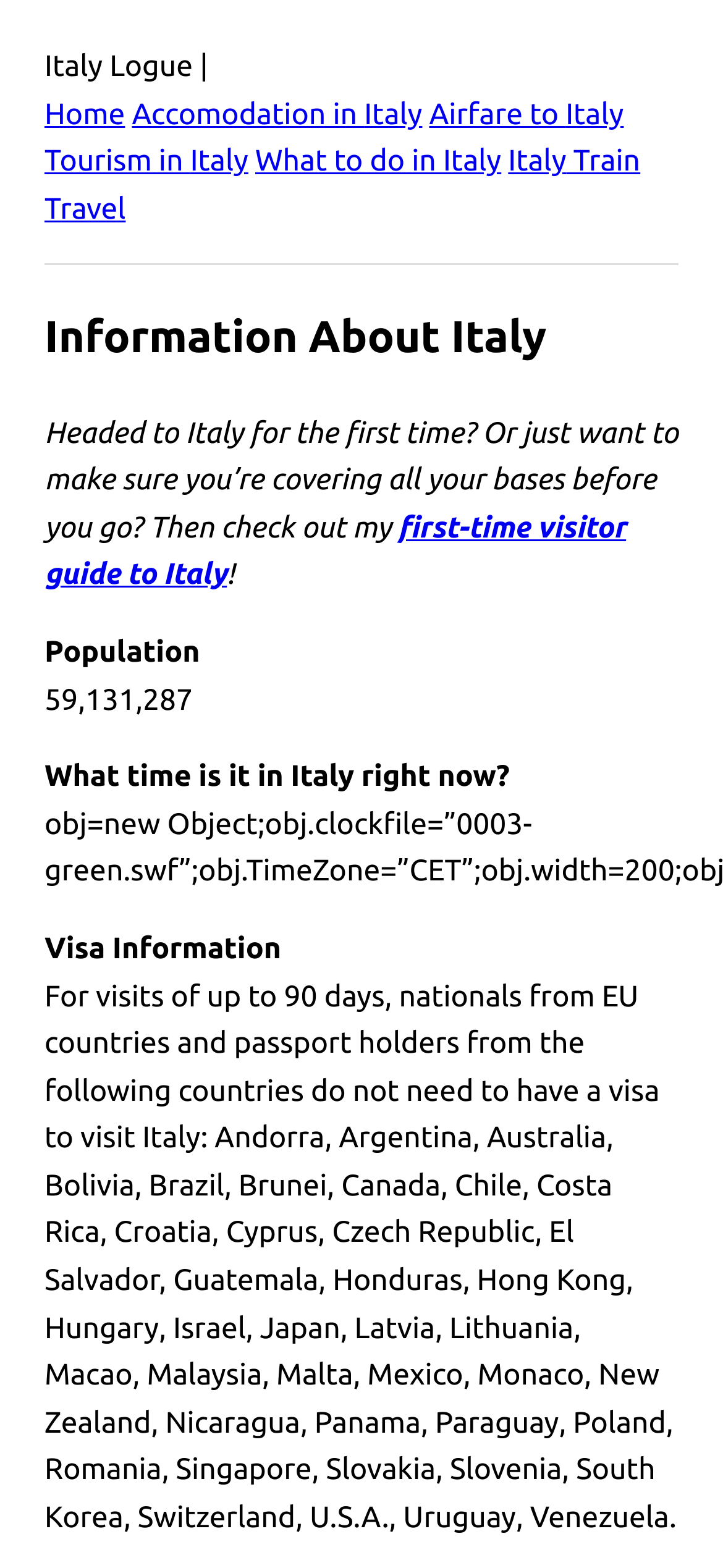Extract the bounding box coordinates of the UI element described by: "Sign Up". The coordinates should include four float numbers ranging from 0 to 1, e.g., [left, top, right, bottom].

None